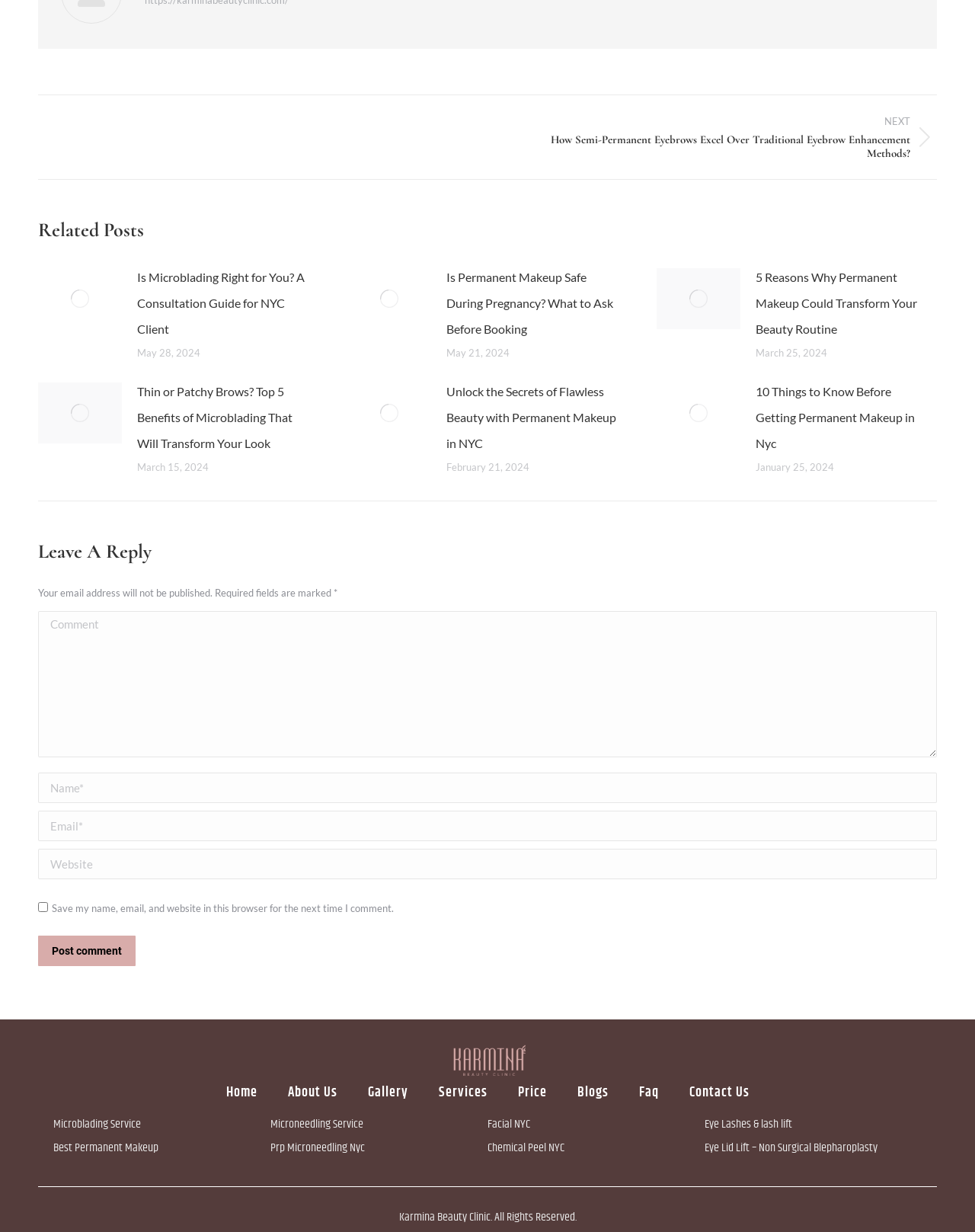Using the information in the image, could you please answer the following question in detail:
What is the date of the post 'Is Microblading Right for You? A Consultation Guide for NYC Client'?

I found the date of the post by looking at the time element associated with the post 'Is Microblading Right for You? A Consultation Guide for NYC Client', which is 'May 28, 2024'.